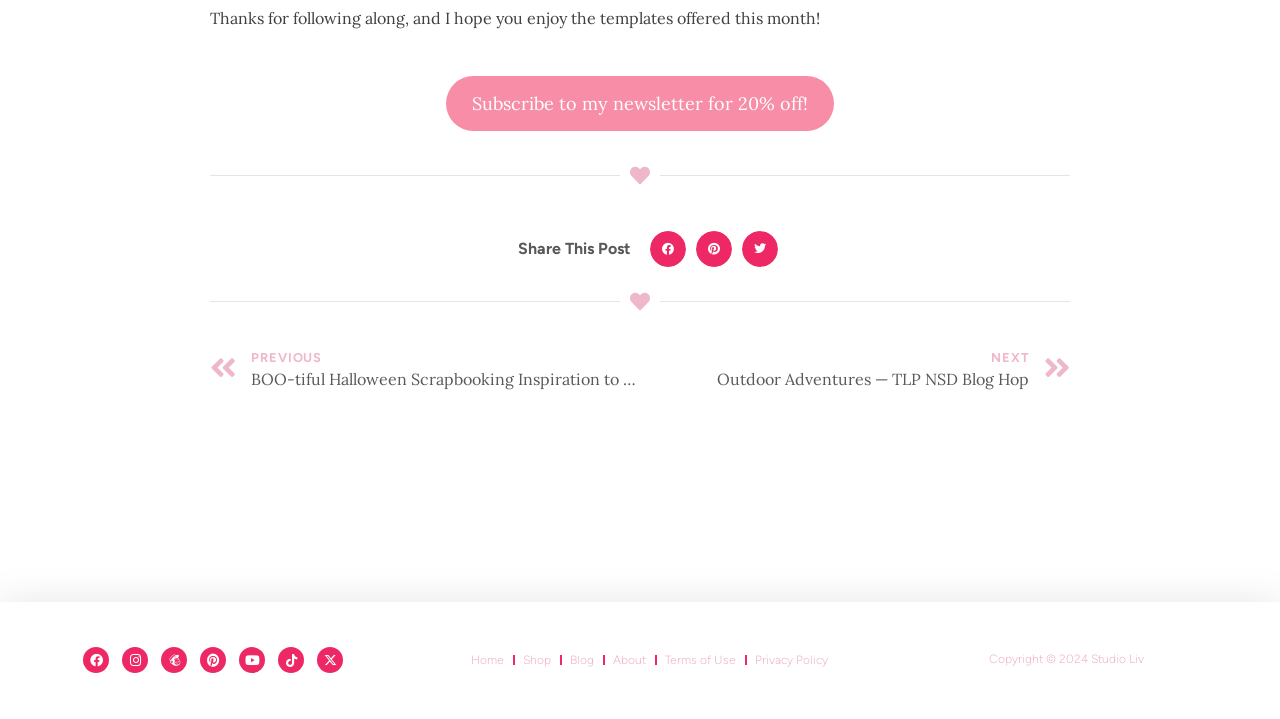Given the element description, predict the bounding box coordinates in the format (top-left x, top-left y, bottom-right x, bottom-right y). Make sure all values are between 0 and 1. Here is the element description: Worried about someone's mental health?

None